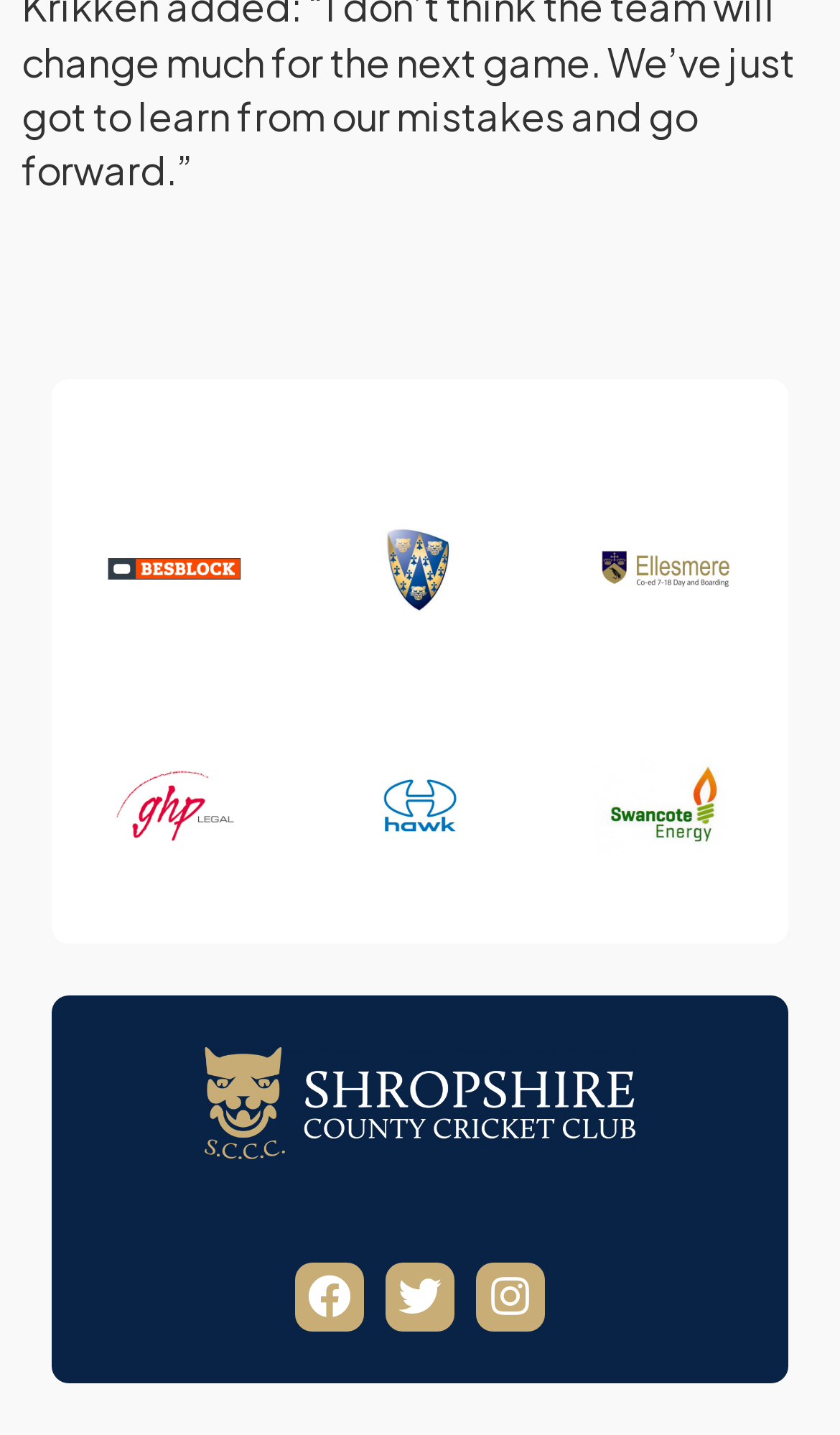Please give a concise answer to this question using a single word or phrase: 
How many links are there in total?

7